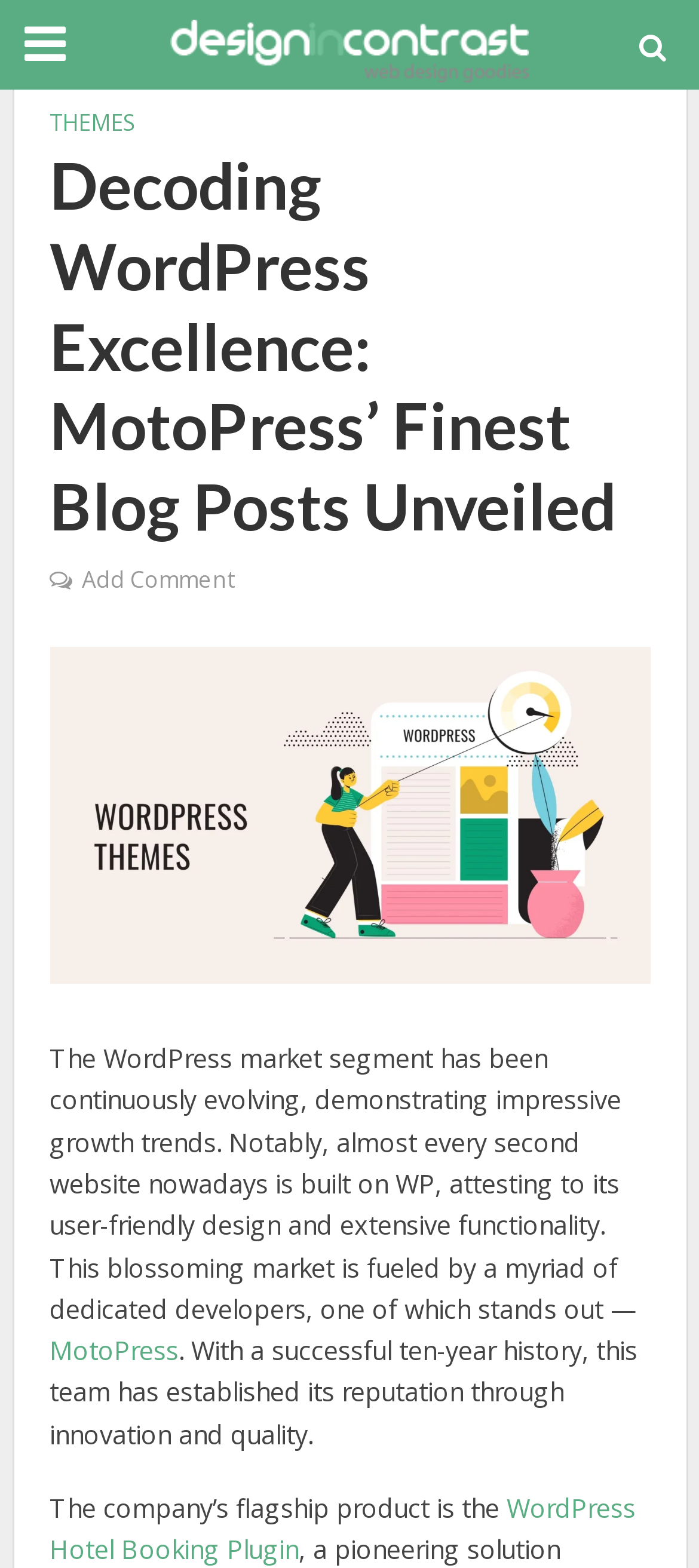Extract the heading text from the webpage.

Decoding WordPress Excellence: MotoPress’ Finest Blog Posts Unveiled